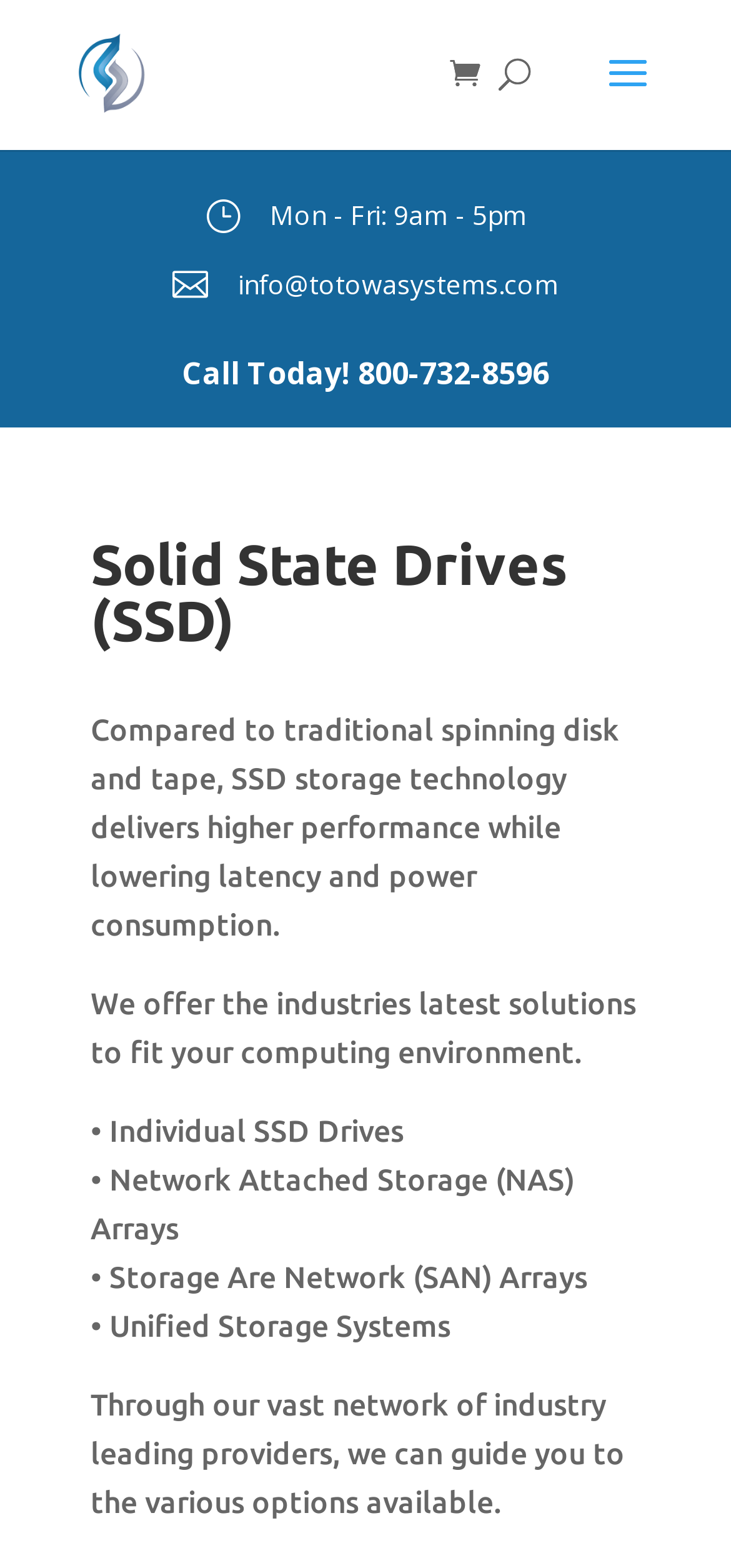Analyze and describe the webpage in a detailed narrative.

The webpage is about Solid State Drives (SSD) provided by Totowa Systems. At the top left, there is a logo of Totowa Systems, which is an image with a link to the company's website. Next to the logo, there is a link to the company's website with the text "Totowa Systems". 

On the top right, there is a search box with a magnifying glass icon. Below the search box, there is a table with a heading that displays the company's business hours, "Mon - Fri: 9am - 5pm". 

Below the business hours, there is another table with the company's contact information, including an email address "info@totowasystems.com" and a phone number "800-732-8596" with a call-to-action "Call Today!". 

The main content of the webpage is about Solid State Drives (SSD). There is a heading "Solid State Drives (SSD)" followed by a paragraph that describes the benefits of SSD storage technology. Below the paragraph, there are four bullet points listing the different types of SSD solutions offered, including individual SSD drives, network-attached storage (NAS) arrays, storage area network (SAN) arrays, and unified storage systems. Finally, there is a concluding sentence that mentions the company's ability to guide customers through the various options available.